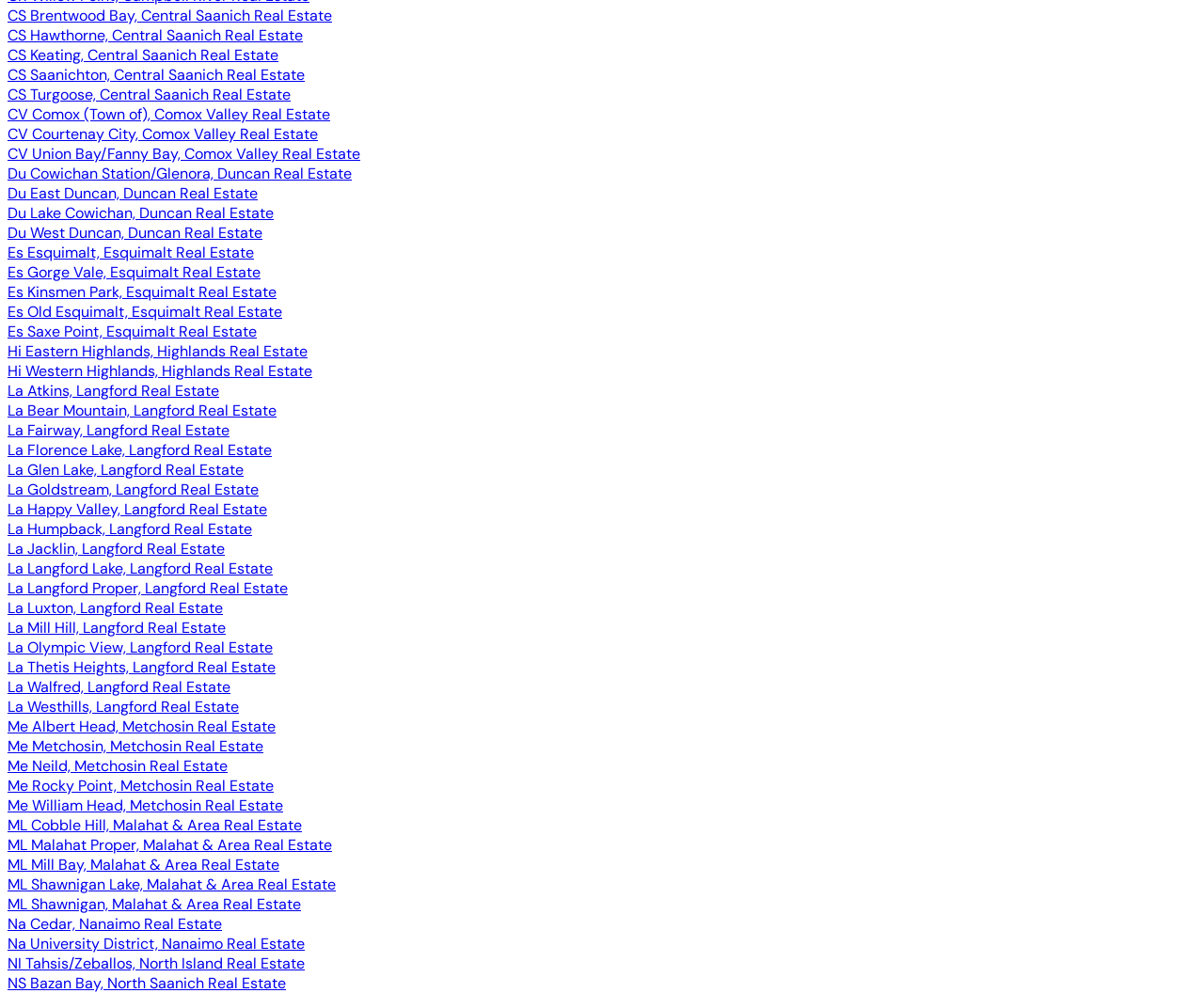Based on the description "La Jacklin, Langford Real Estate", find the bounding box of the specified UI element.

[0.006, 0.542, 0.187, 0.562]